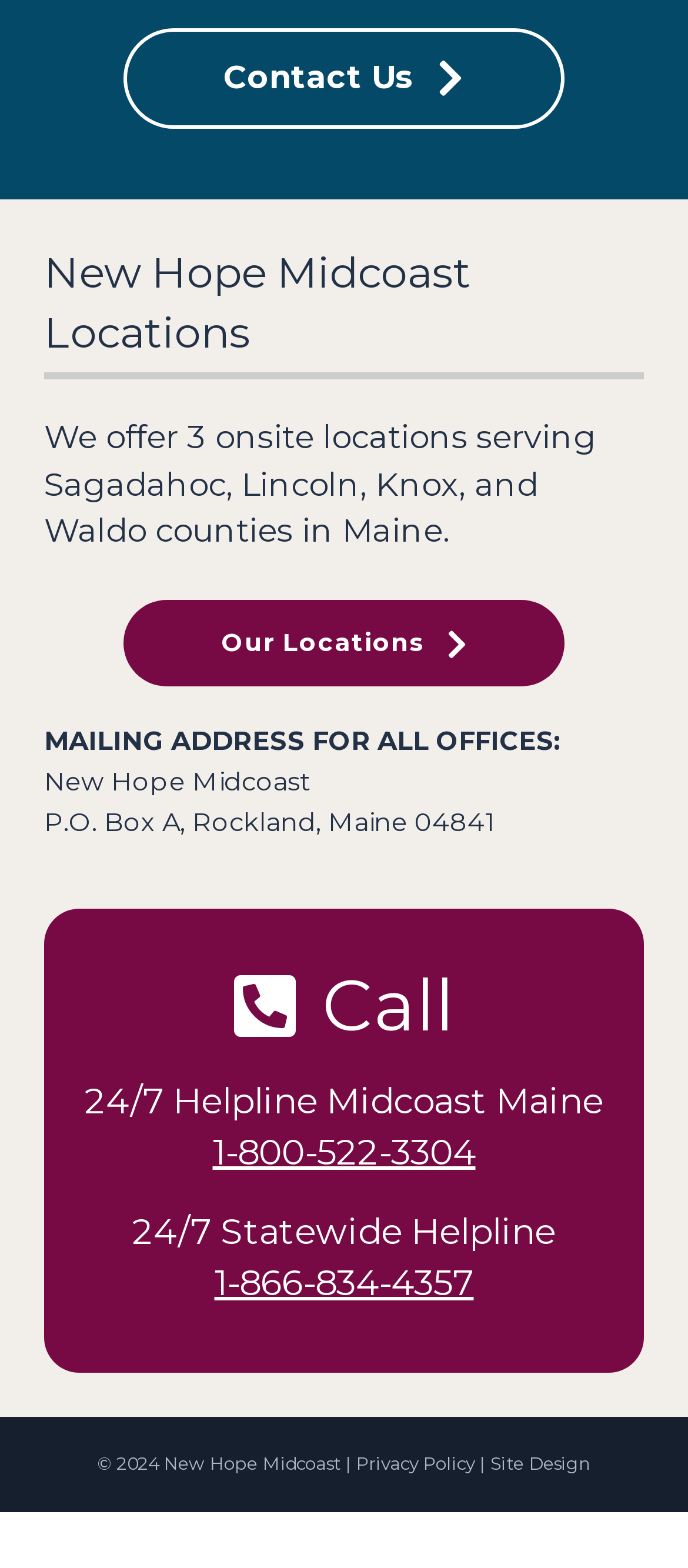What is the copyright year of the website?
Answer briefly with a single word or phrase based on the image.

2024